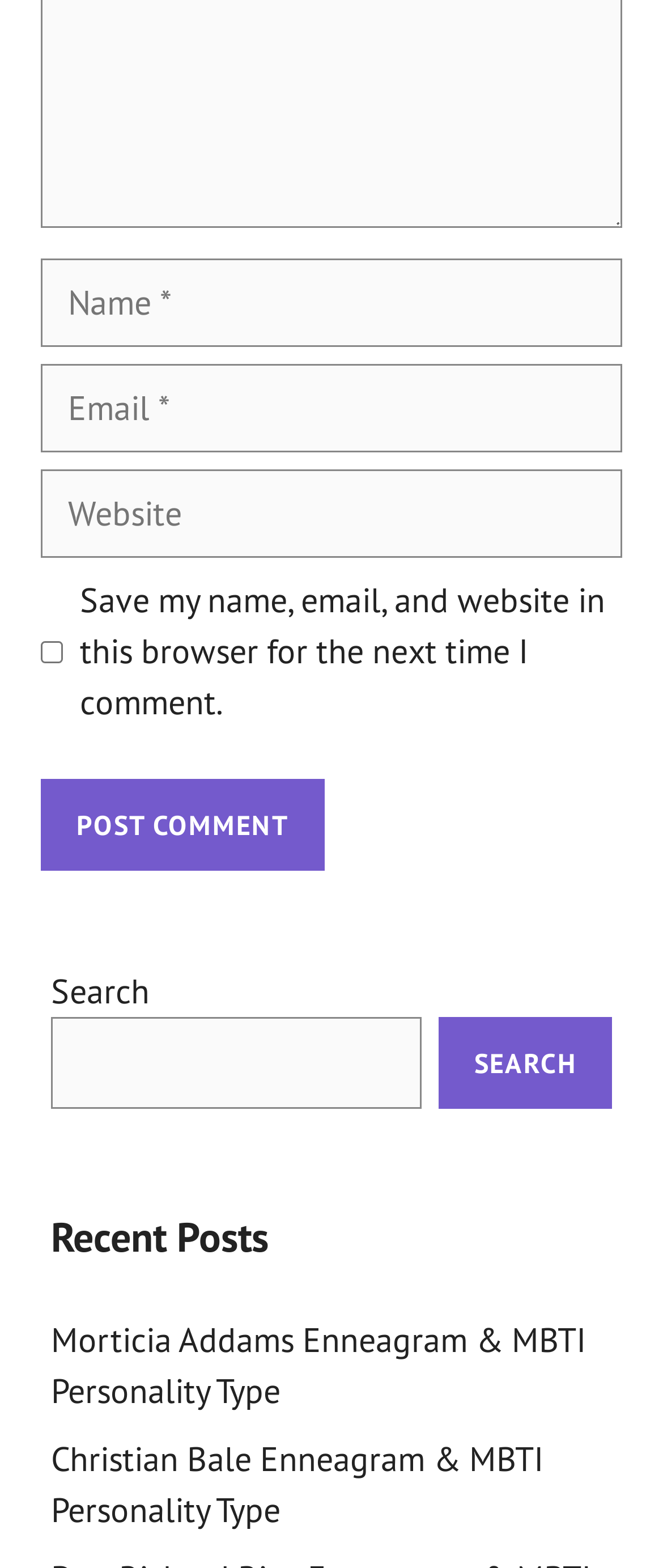How many links are there under 'Recent Posts'?
Give a single word or phrase answer based on the content of the image.

2